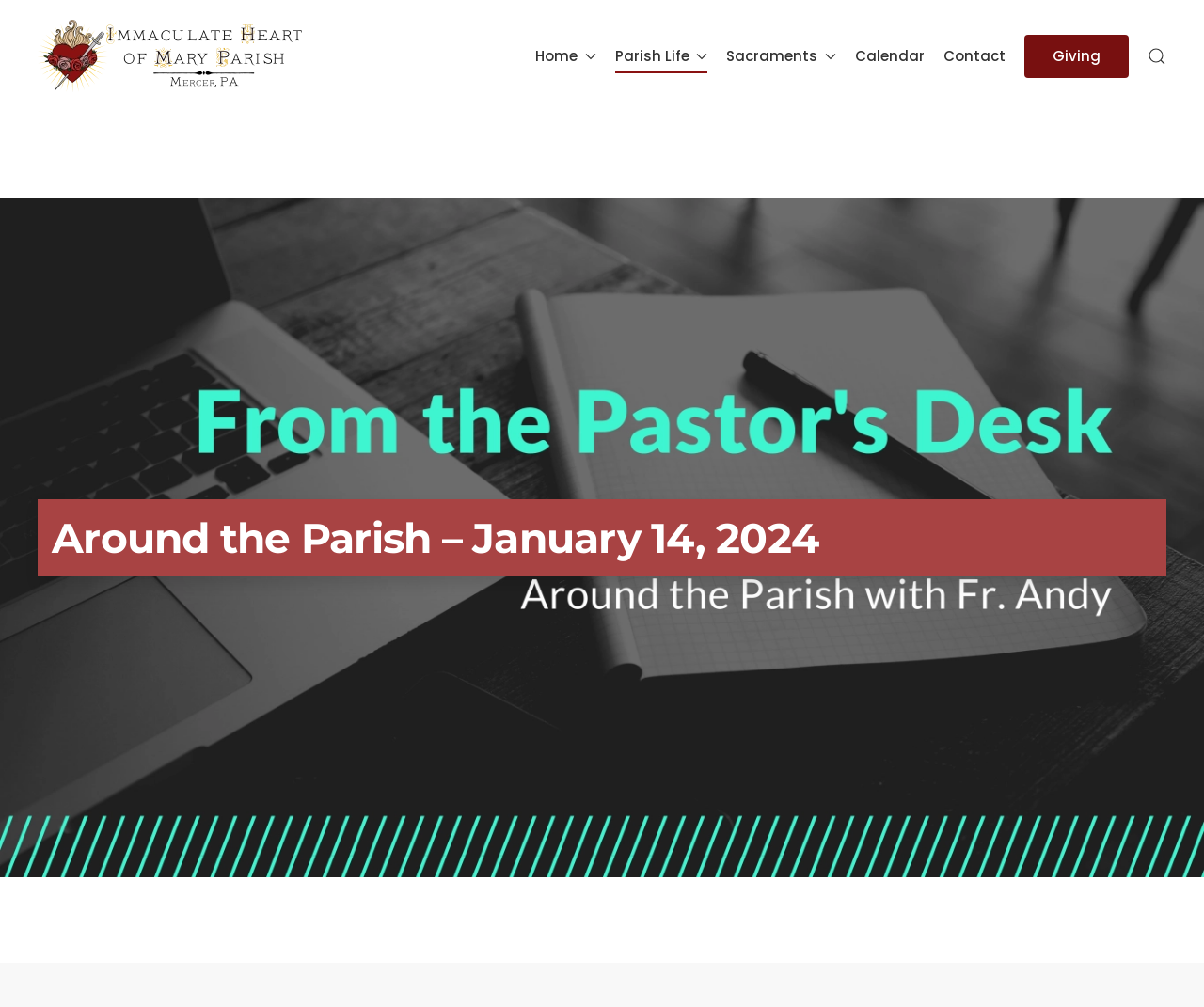Locate the bounding box for the described UI element: "Calendar". Ensure the coordinates are four float numbers between 0 and 1, formatted as [left, top, right, bottom].

[0.71, 0.019, 0.768, 0.093]